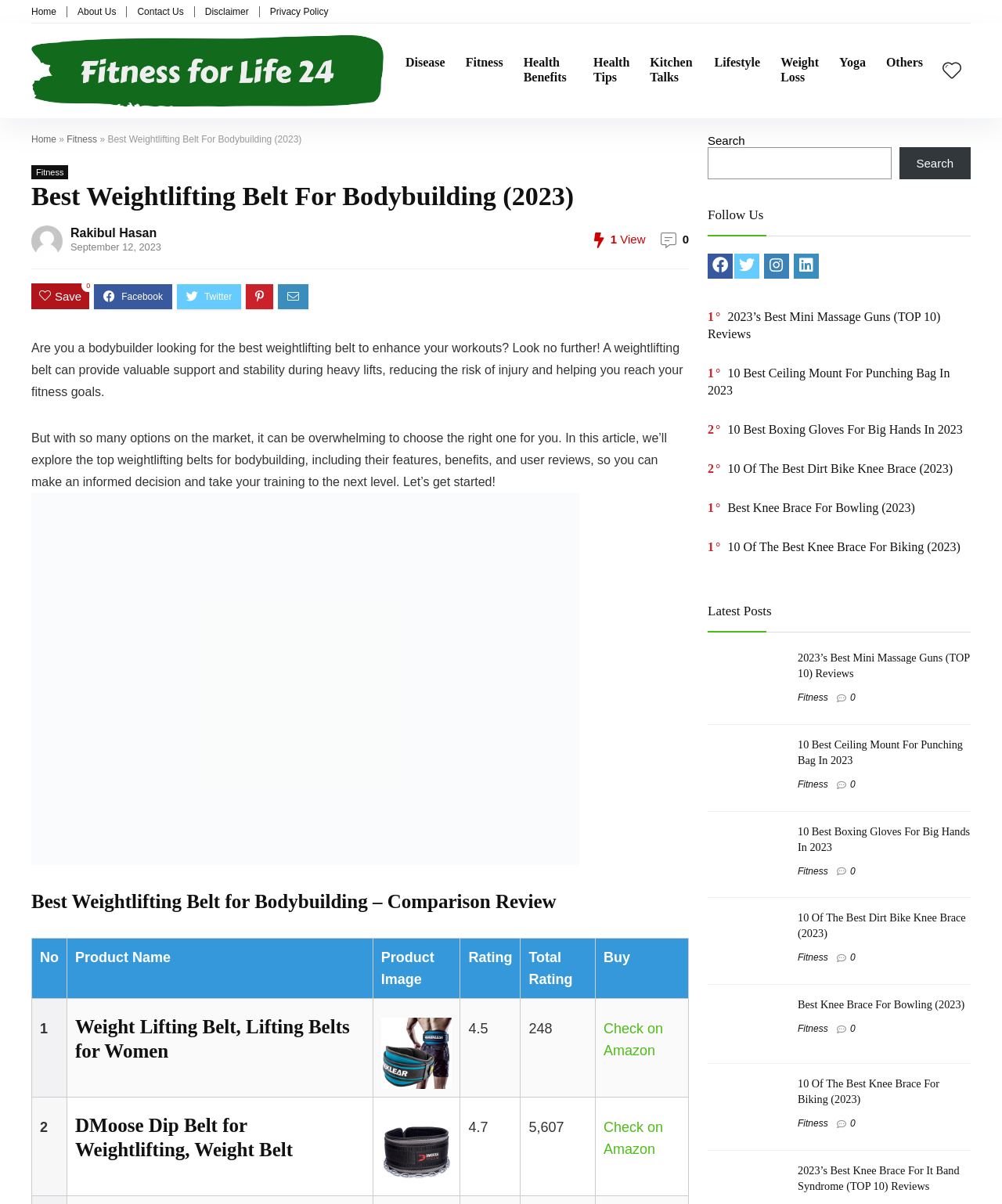Please identify the bounding box coordinates of where to click in order to follow the instruction: "Search for something".

[0.706, 0.122, 0.889, 0.149]